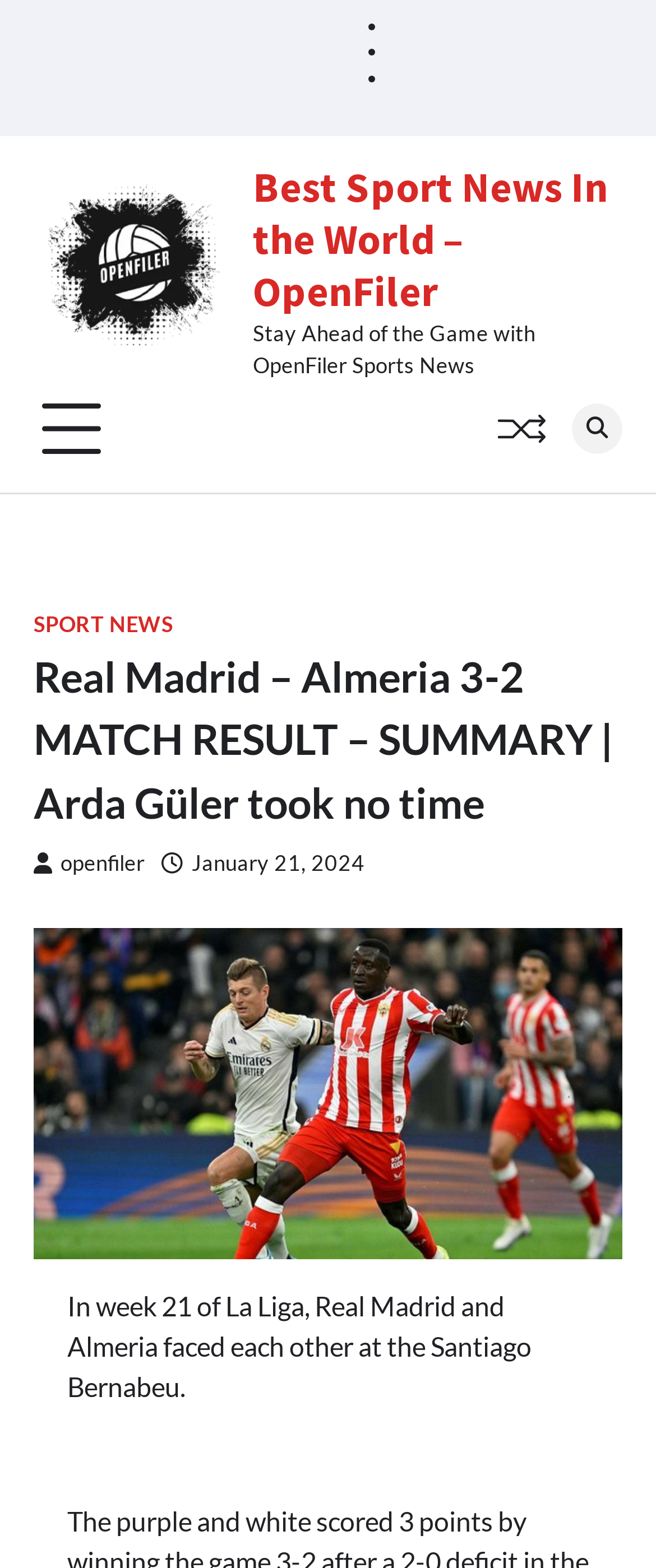Respond to the question below with a single word or phrase:
What is the name of the player mentioned?

Arda Güler